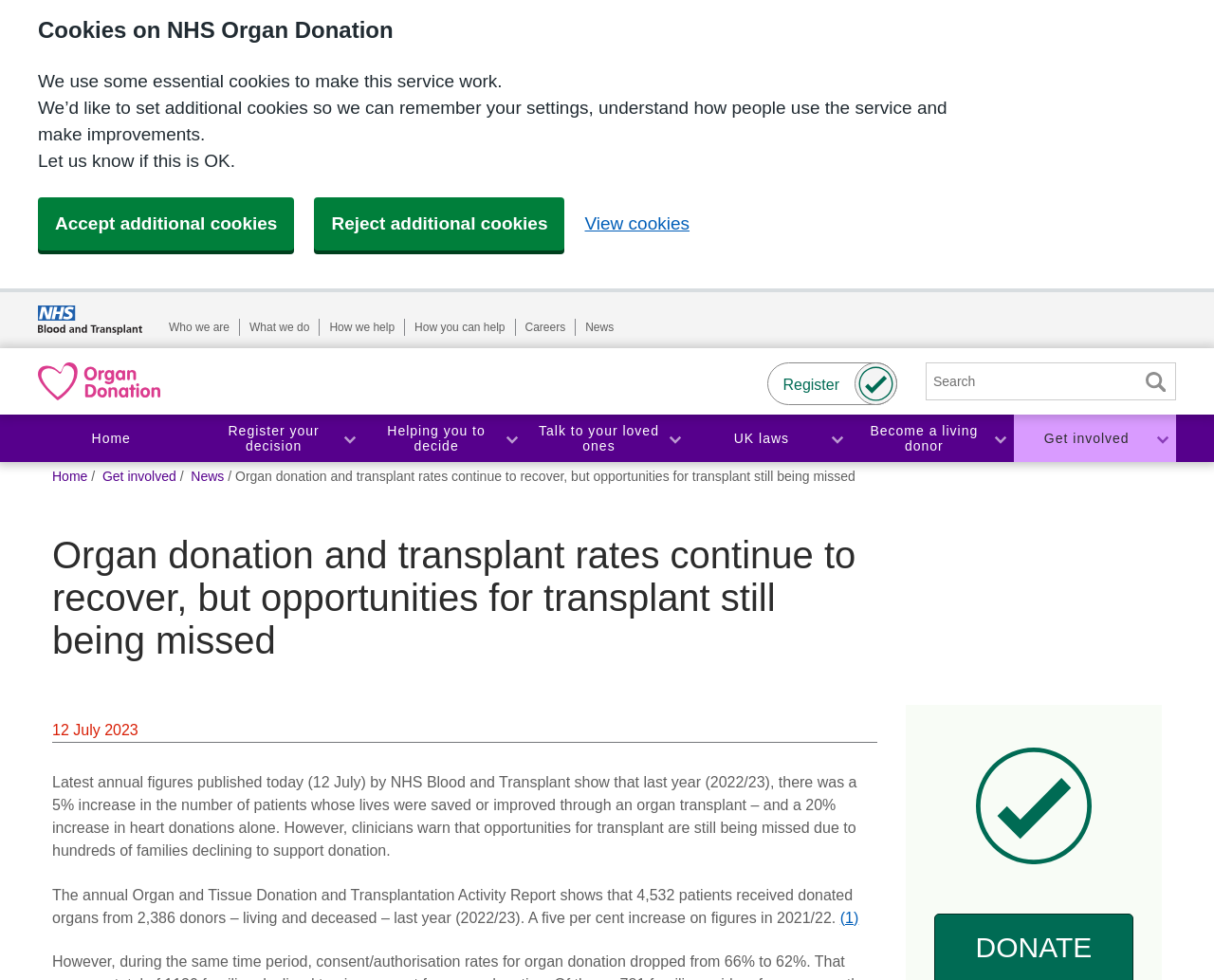Locate the primary headline on the webpage and provide its text.

Organ donation and transplant rates continue to recover, but opportunities for transplant still being missed